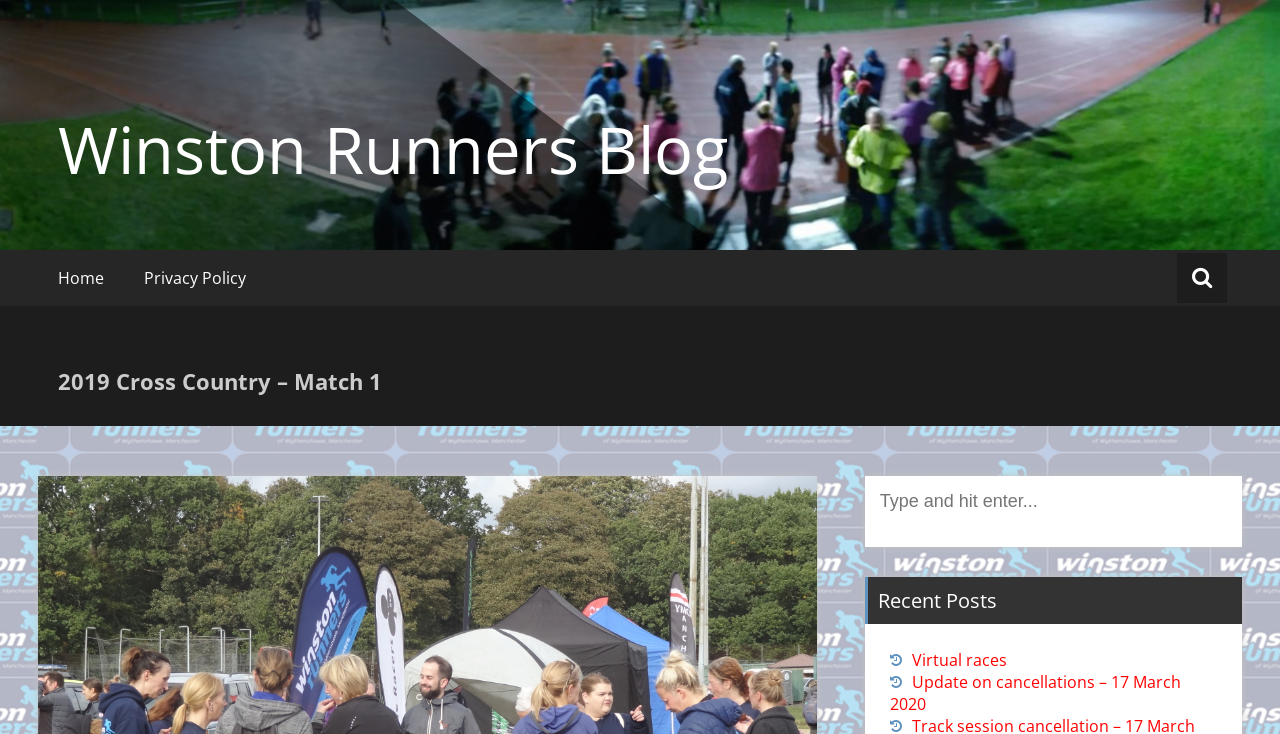Please provide a comprehensive answer to the question below using the information from the image: What is the category of the article?

The category of the article can be inferred from the heading '2019 Cross Country – Match 1', which suggests that the article is related to cross country events.